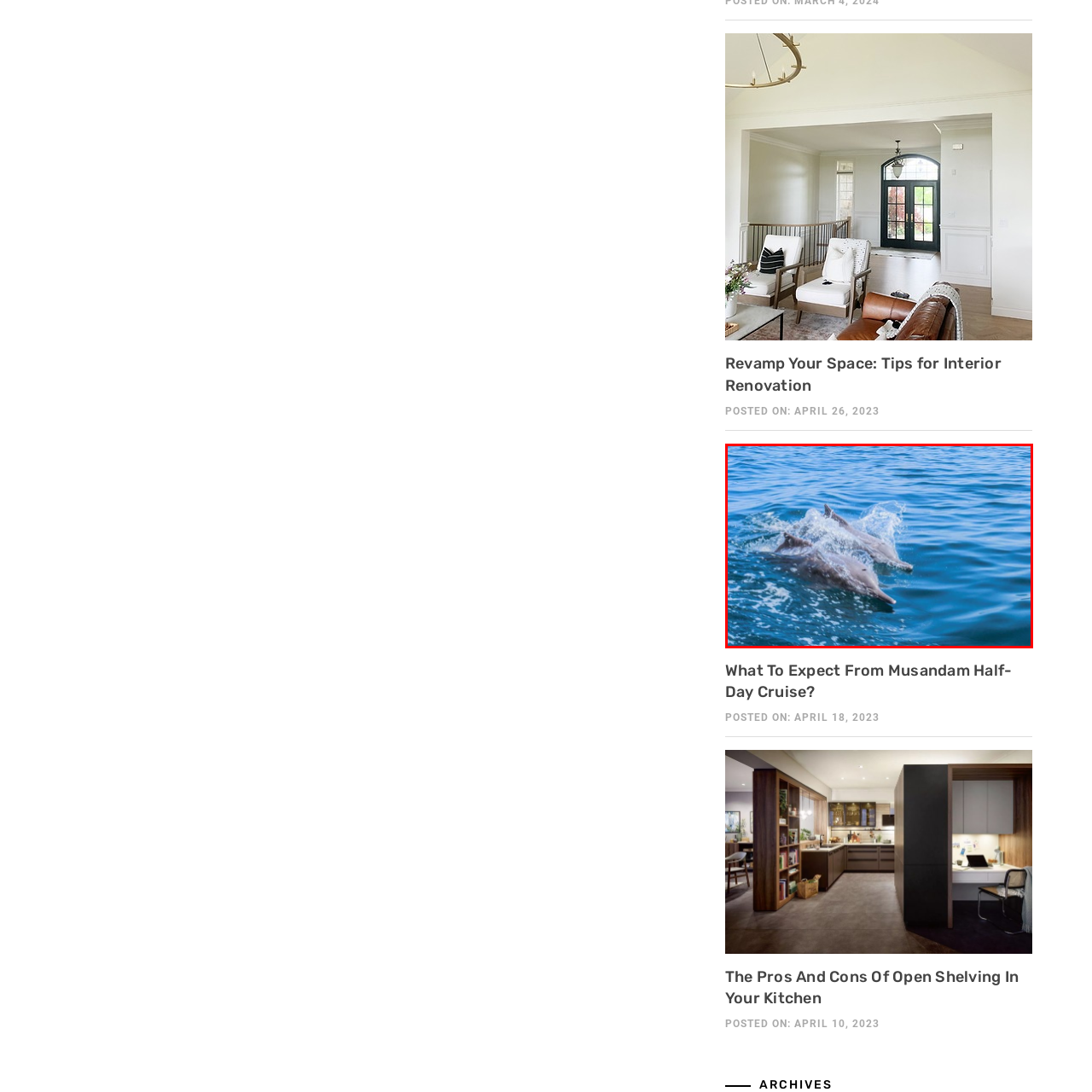Create a detailed narrative describing the image bounded by the red box.

The image showcases two dolphins gracefully swimming through the clear blue waters, creating splashes as they glide. The water reflects a serene and vivid array of blues, enhancing the lively scene. This captivating moment captures the playful nature of dolphins as they navigate their aquatic environment, embodying the beauty of marine life and the tranquility of the ocean. The image invites viewers to appreciate the elegance and joy of these remarkable creatures in their natural habitat.